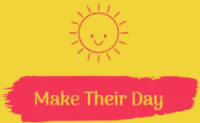What color is the tagline written in?
Kindly answer the question with as much detail as you can.

The tagline 'Make Their Day' is written in pink because the caption states that the tagline is artistically rendered in playful, cursive lettering using a bold pink brushstroke, which implies that the color of the tagline is pink.